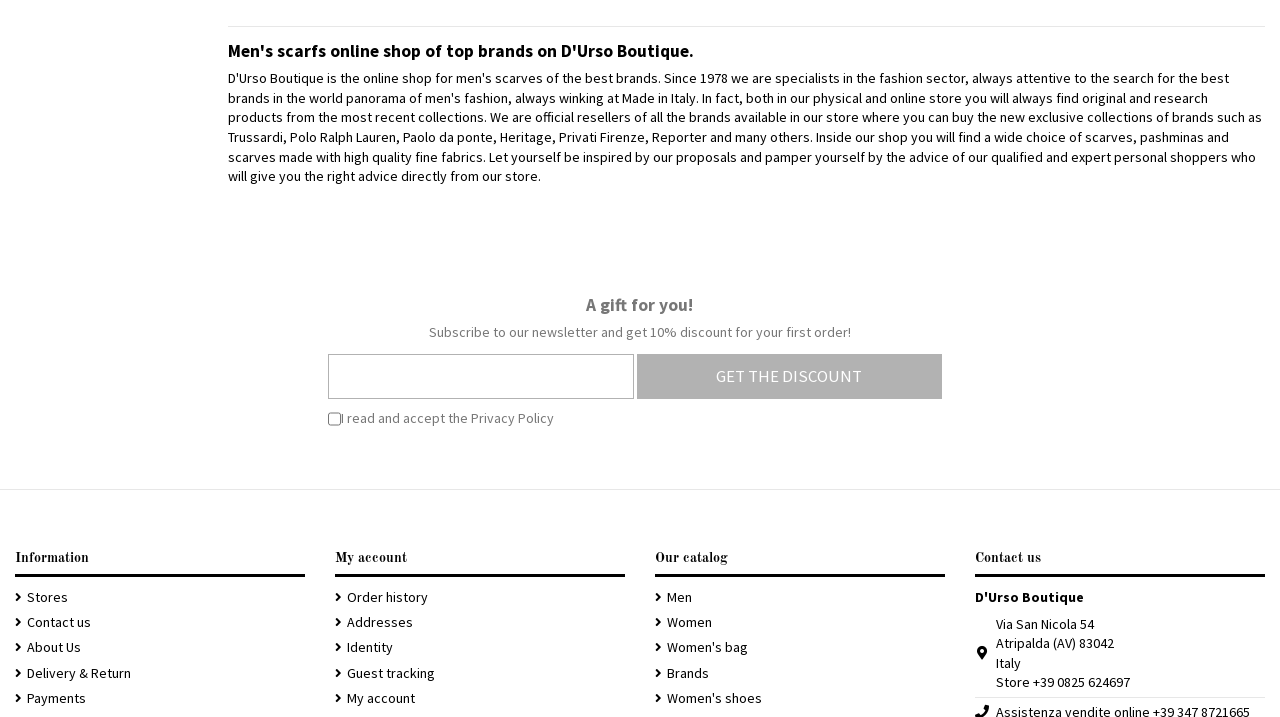Locate the bounding box coordinates of the element I should click to achieve the following instruction: "Subscribe to the newsletter".

[0.257, 0.45, 0.665, 0.475]